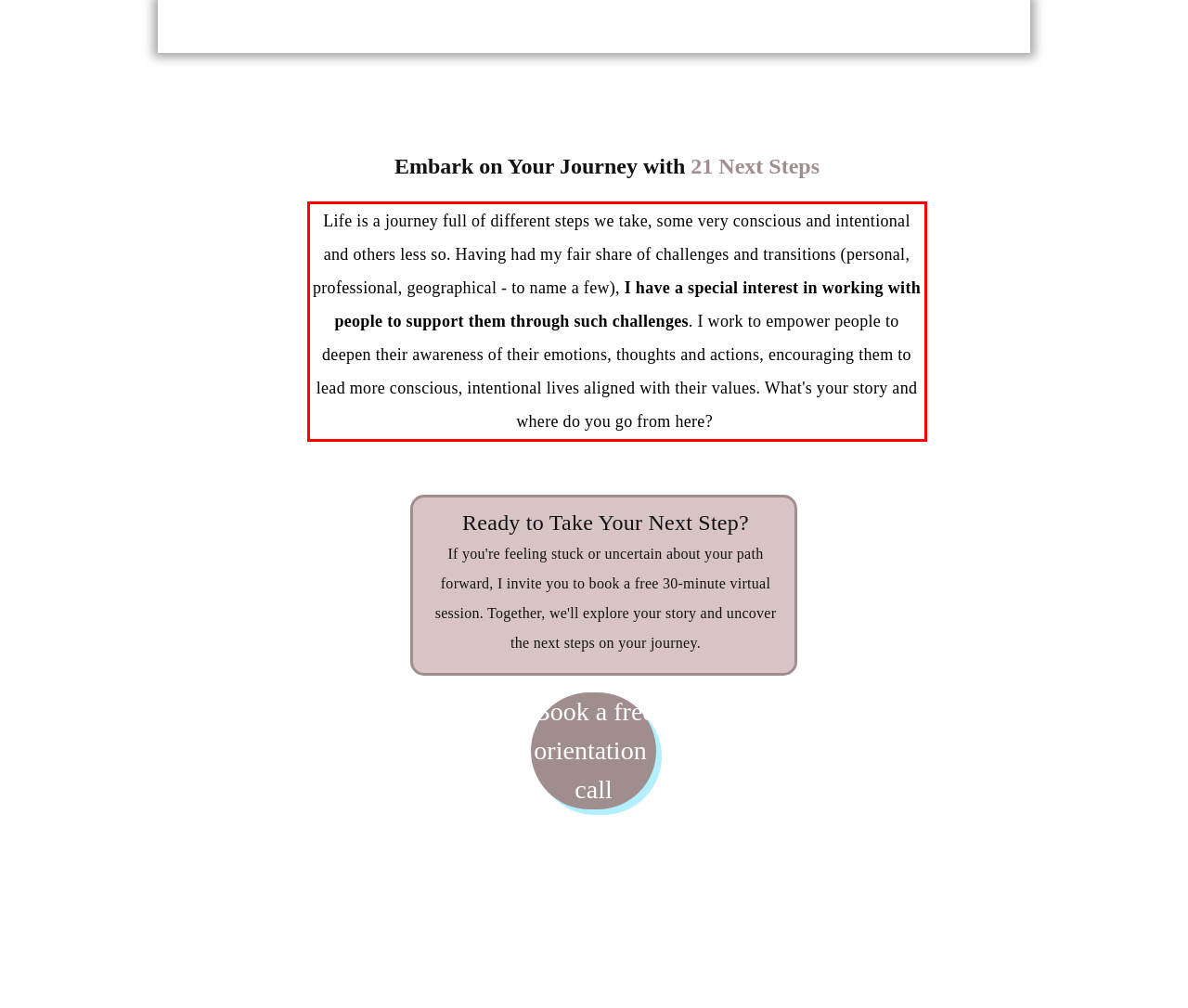Please perform OCR on the text content within the red bounding box that is highlighted in the provided webpage screenshot.

Life is a journey full of different steps we take, some very conscious and intentional and others less so. Having had my fair share of challenges and transitions (personal, professional, geographical - to name a few), I have a special interest in working with people to support them through such challenges. I work to empower people to deepen their awareness of their emotions, thoughts and actions, encouraging them to lead more conscious, intentional lives aligned with their values. What's your story and where do you go from here?